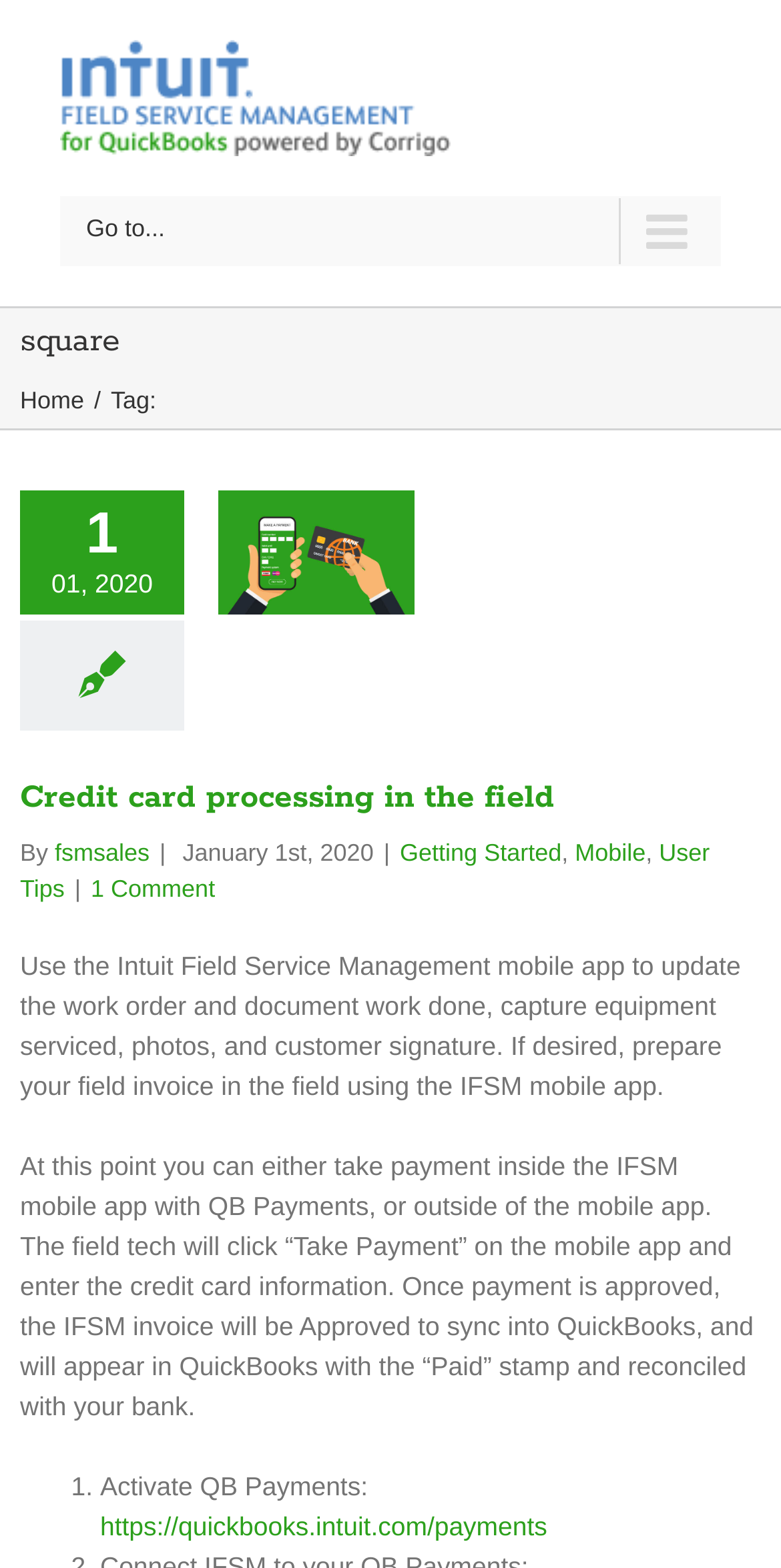What is the main topic of the webpage?
Respond to the question with a well-detailed and thorough answer.

The webpage has multiple mentions of 'Credit card processing' in the headings and links, indicating that it is the main topic of the webpage. Additionally, the text 'Credit card processing in the field' appears multiple times, further supporting this conclusion.